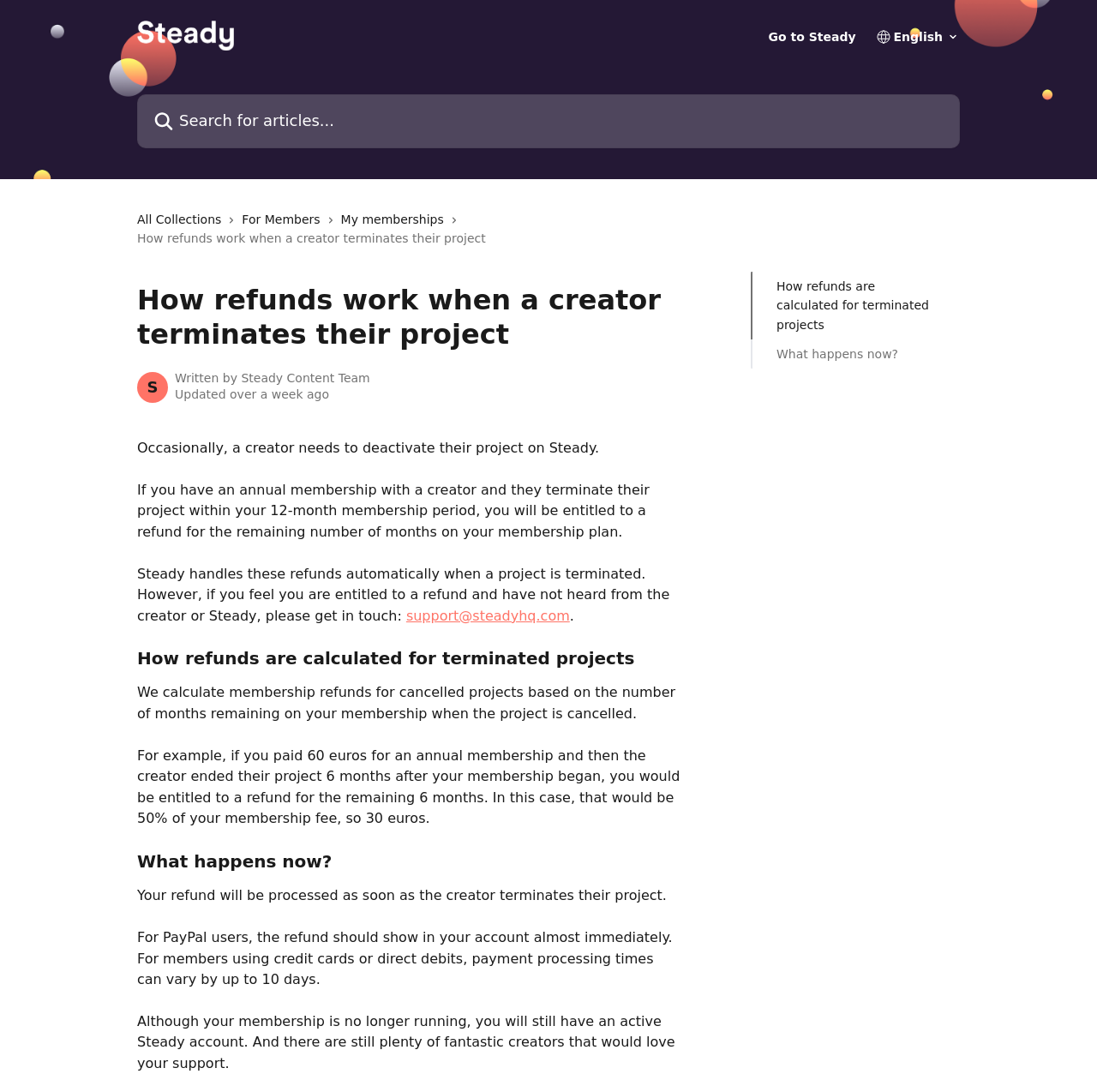What is the language of the webpage?
Give a single word or phrase answer based on the content of the image.

English